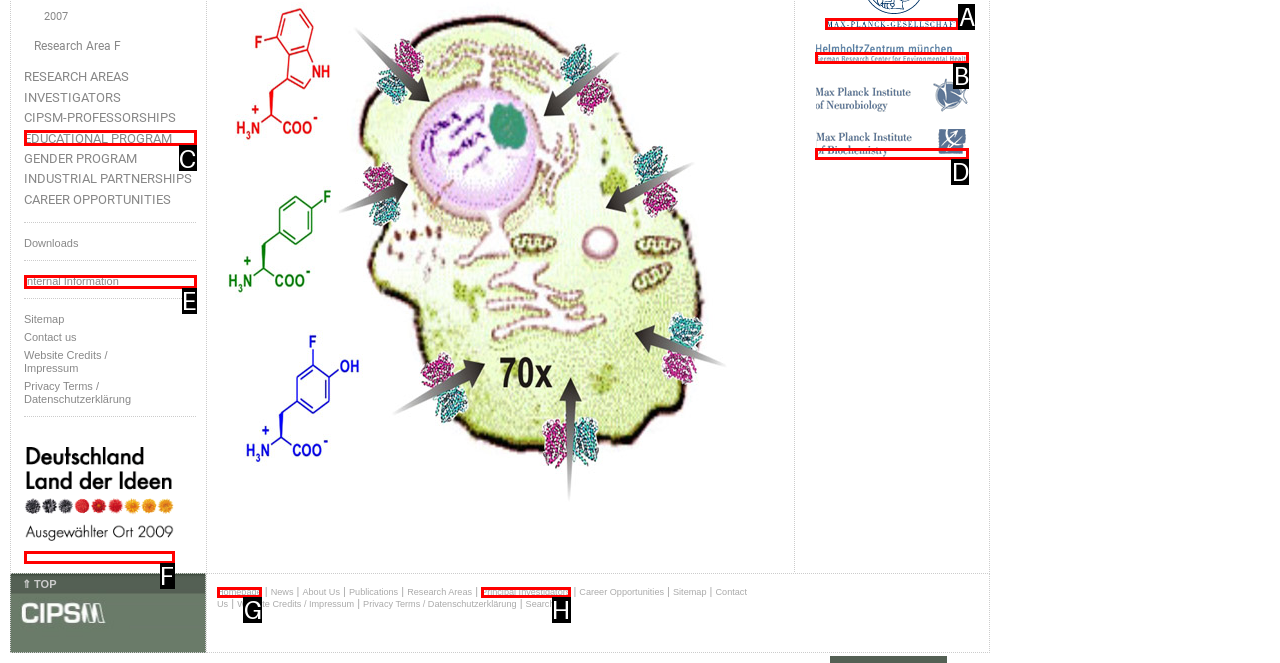Choose the HTML element that best fits the given description: title="MPI of Biochemistry". Answer by stating the letter of the option.

D